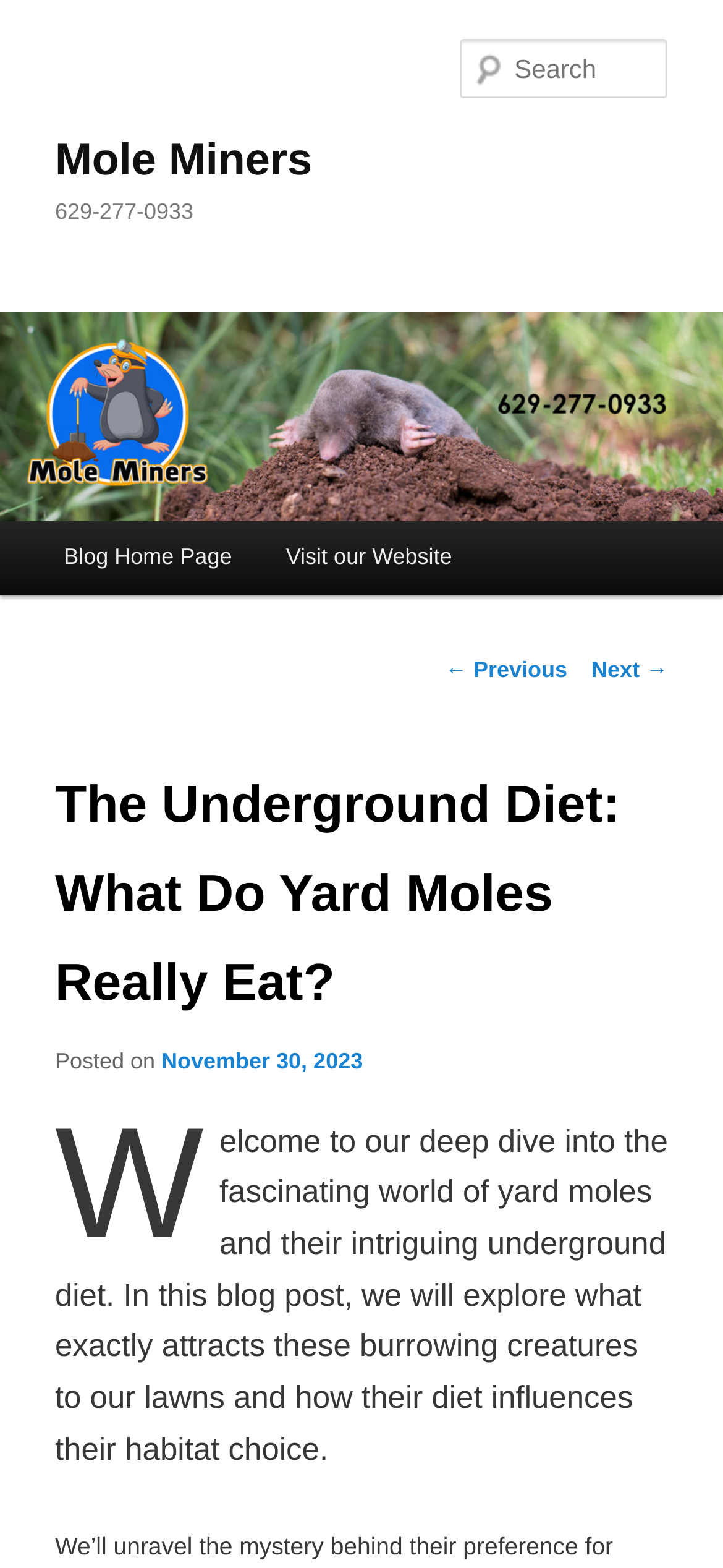Provide your answer in a single word or phrase: 
What is the date of the blog post?

November 30, 2023